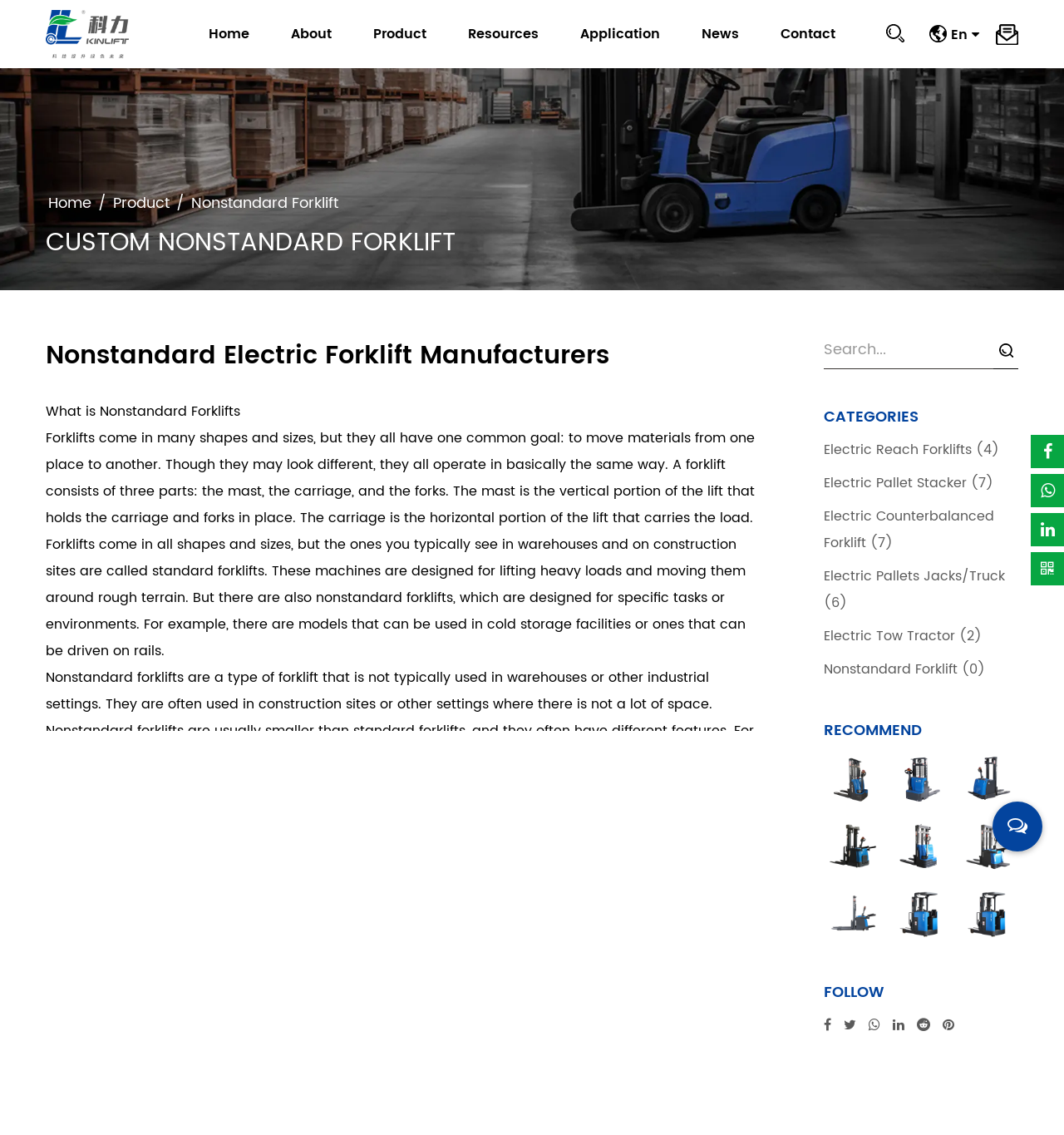Find the bounding box coordinates of the element to click in order to complete this instruction: "Read more about 'KLD-DD Series 2T 1.6m~3.5m Full electric stacker'". The bounding box coordinates must be four float numbers between 0 and 1, denoted as [left, top, right, bottom].

[0.774, 0.662, 0.83, 0.676]